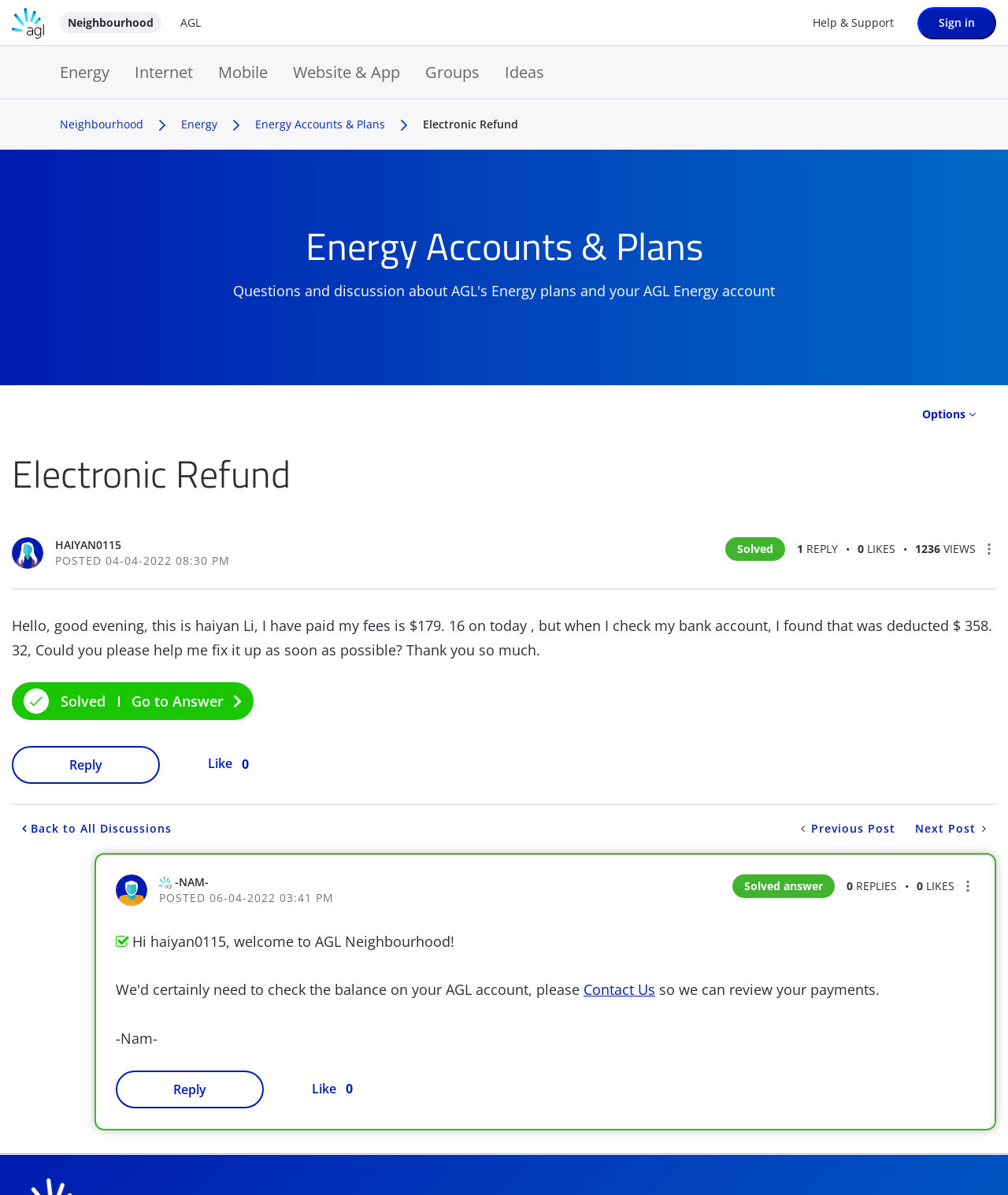Provide a comprehensive caption for the webpage.

This webpage appears to be a discussion forum or community page, specifically a solved electronic refund topic on the AGL Neighbourhood platform. 

At the top, there is a logo on the left and a navigation menu with links to "Neighbourhood", "AGL", "Help & Support", and "Sign in" on the right. Below the navigation menu, there are several links to different categories, including "Energy", "Internet", "Mobile", "Website & App", and "Groups", which have dropdown menus.

The main content area is divided into two sections. The left section has a breadcrumb navigation trail showing the path "Neighbourhood" > "Energy" > "Energy Accounts & Plans" > "Electronic Refund". 

The right section contains the main discussion topic, which is a solved electronic refund issue posted by "haiyan0115". The post includes a profile picture, the username, and the posting date and time. The post content is a request for help with a refund issue, and it has received 1236 views and some likes. There are buttons to reply to the post, view the profile of the poster, and show post options.

Below the original post, there is a response from "-Nam-", who appears to be an AGL moderator. The response is marked as a solved answer and includes a profile picture, the username, and the posting date and time. There are also buttons to reply to the response, view the profile of the responder, and show comment options.

At the bottom of the page, there are links to go back to all discussions, view the previous post, or view the next post.